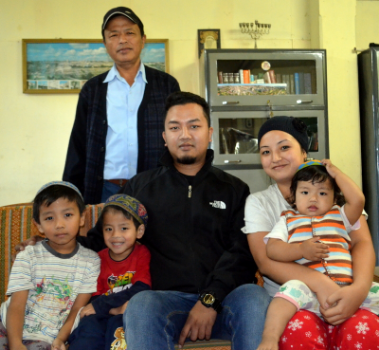Give a one-word or one-phrase response to the question: 
What is the older man wearing?

Blue shirt and dark jacket